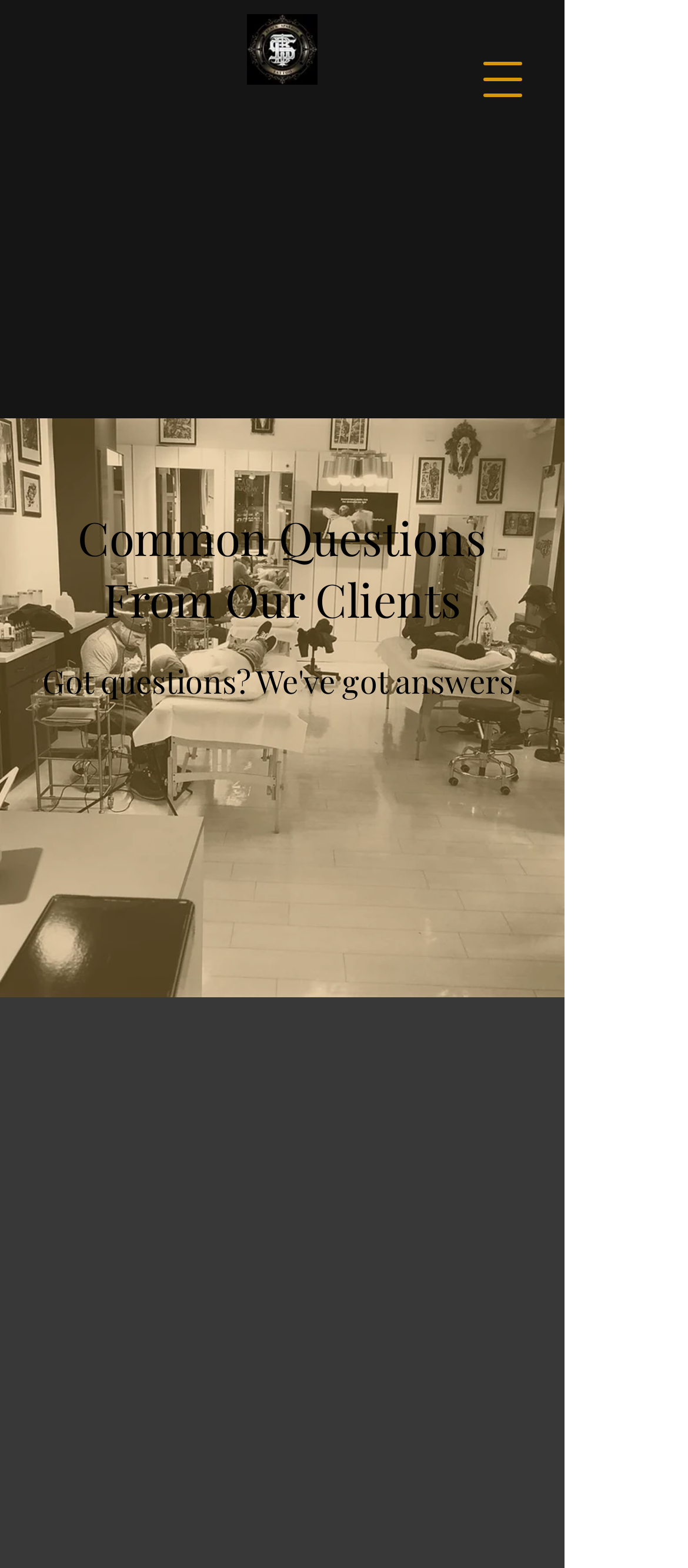Describe the webpage meticulously, covering all significant aspects.

The webpage is about Frequently Asked Questions (FAQ) related to Black Sparrow Tattoo in Seattle. At the top right corner, there is a button to open a navigation menu. Below the button, there is an image link to 'IMG_20210815_103004_edited.jpg', which is positioned near the top center of the page. 

On the left side of the page, there is a large image '18024003625103225.jpg' that spans almost the entire height of the page. To the right of the image, there is a region labeled 'FAQ: FAQ' that contains the main content of the page. 

The main content starts with a heading 'Common Questions From Our Clients', followed by a specific question 'Is it safe to get a tattoo?' further down. The answer to this question is provided in two parts: 'For most people,' and 'yes', which are positioned one after the other.